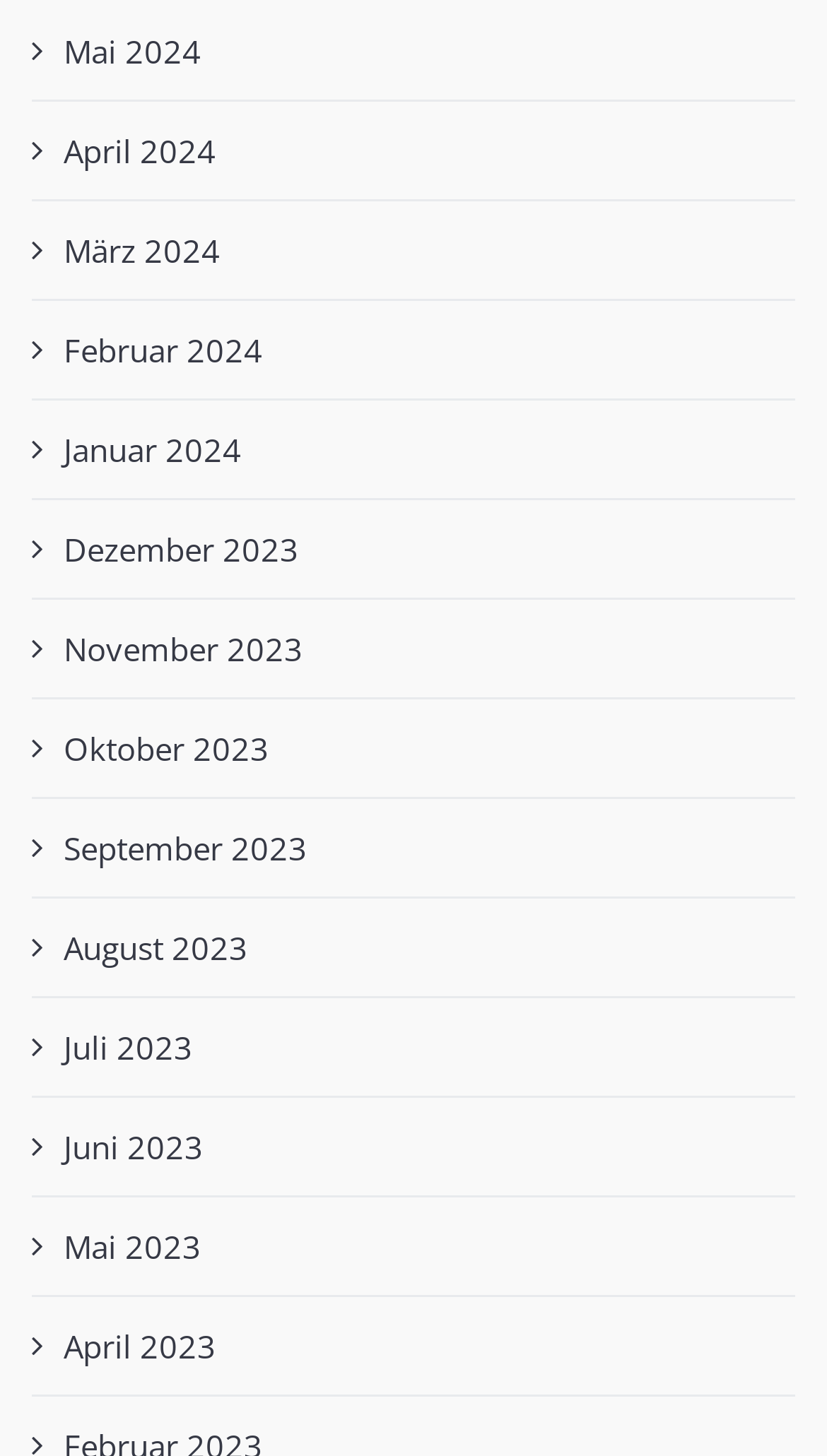Please locate the bounding box coordinates of the element that needs to be clicked to achieve the following instruction: "view März 2024". The coordinates should be four float numbers between 0 and 1, i.e., [left, top, right, bottom].

[0.077, 0.153, 0.267, 0.191]